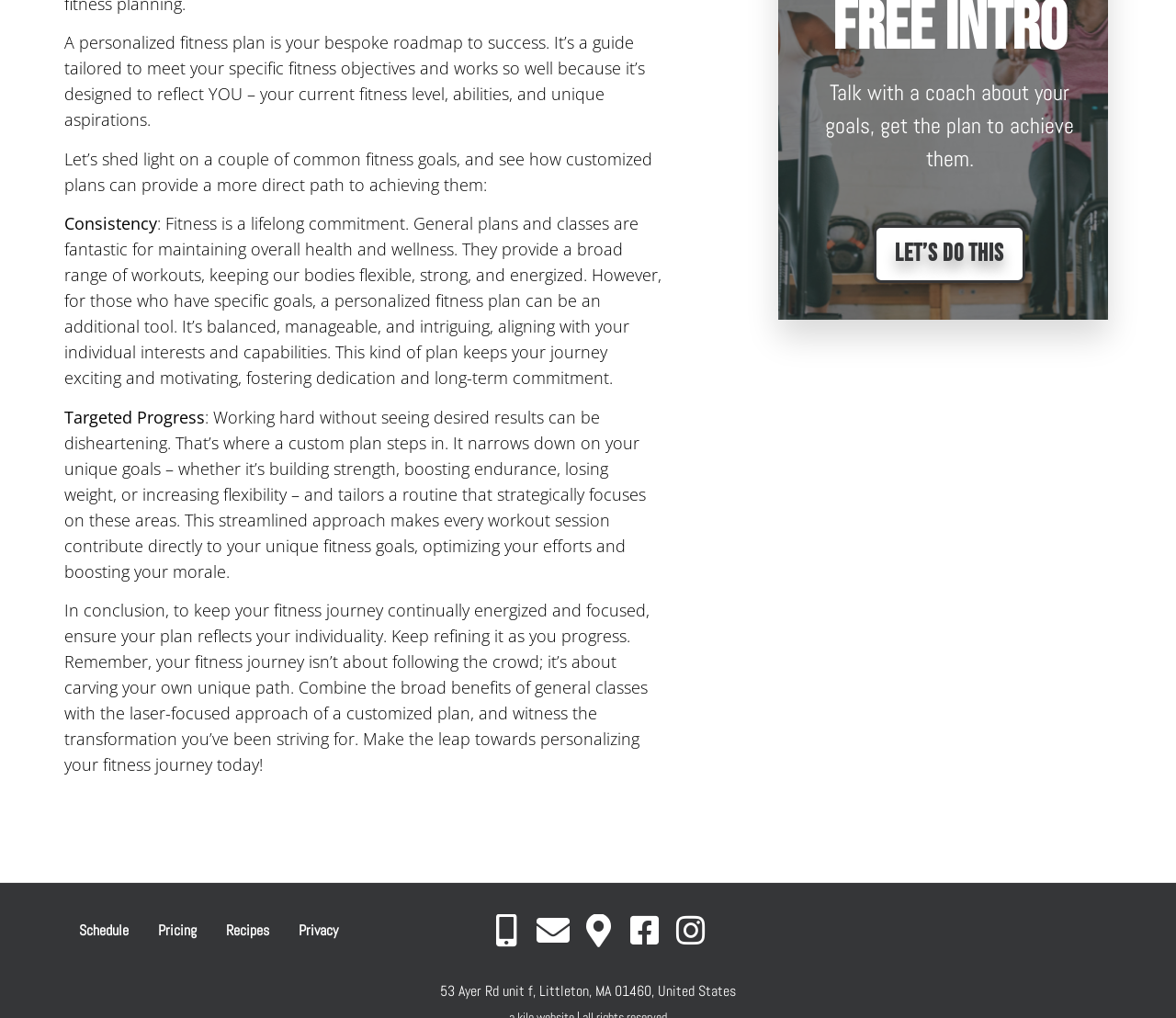What is the main topic of this webpage?
Respond to the question with a well-detailed and thorough answer.

Based on the content of the webpage, it appears to be discussing the importance and benefits of having a personalized fitness plan tailored to an individual's specific fitness objectives and goals.